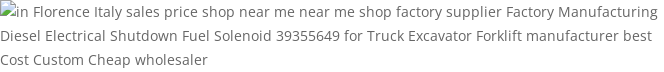Describe all the elements in the image extensively.

This image features a view from a sales price shop located in Florence, Italy, specializing in diesel electrical shutdown fuel solenoids. The specific model highlighted is the 39355649, suitable for various heavy machinery, including trucks, excavators, and forklifts. The shop positions itself as a factory supplier, offering competitive pricing and custom manufacturing options, appealing to both local and wholesale buyers looking for cost-effective solutions in the machinery parts market. The emphasis on being near customers underscores their accessibility and commitment to meeting regional demands.